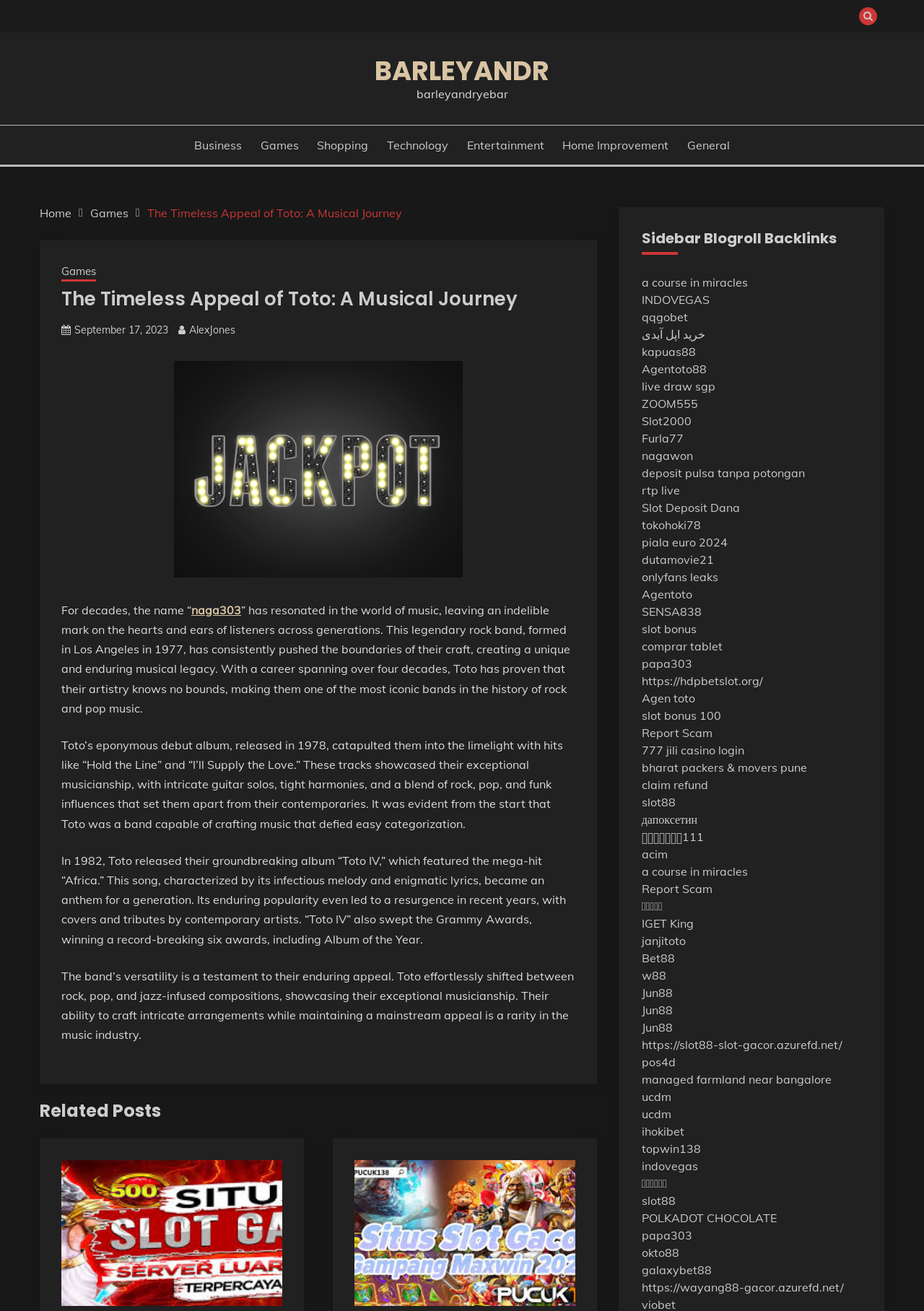Describe every aspect of the webpage in a detailed manner.

The webpage is about the legendary rock band Toto, with a focus on their musical journey and timeless appeal. At the top, there is a button with a font awesome icon and a link to "BARLEYANDR" next to a static text "barleyandryebar". Below this, there are several links to different categories, including "Business", "Games", "Shopping", "Technology", "Entertainment", "Home Improvement", and "General".

The main content of the webpage is divided into sections. The first section has a heading "The Timeless Appeal of Toto: A Musical Journey" and a breadcrumb navigation menu above it. The breadcrumb menu shows the path "Home > Games > The Timeless Appeal of Toto: A Musical Journey". Below the heading, there is a link to "September 17, 2023" and another link to "AlexJones".

The main article starts with a figure, likely an image, and then a static text that describes Toto's history and musical style. The text explains how Toto's debut album in 1978 catapulted them into the limelight with hits like "Hold the Line" and "I'll Supply the Love". It also mentions their groundbreaking album "Toto IV" in 1982, which featured the mega-hit "Africa".

The article continues to describe Toto's versatility and ability to craft intricate arrangements while maintaining a mainstream appeal. There are several paragraphs of text that provide more information about the band's history and music.

Below the main article, there is a heading "Related Posts" and two figures, likely images, with links to unknown destinations.

On the right side of the webpage, there is a sidebar with a heading "Sidebar Blogroll Backlinks". This section contains a long list of links to various websites, including "a course in miracles", "INDOVEGAS", "qqgobet", and many others. These links appear to be unrelated to the main content of the webpage.